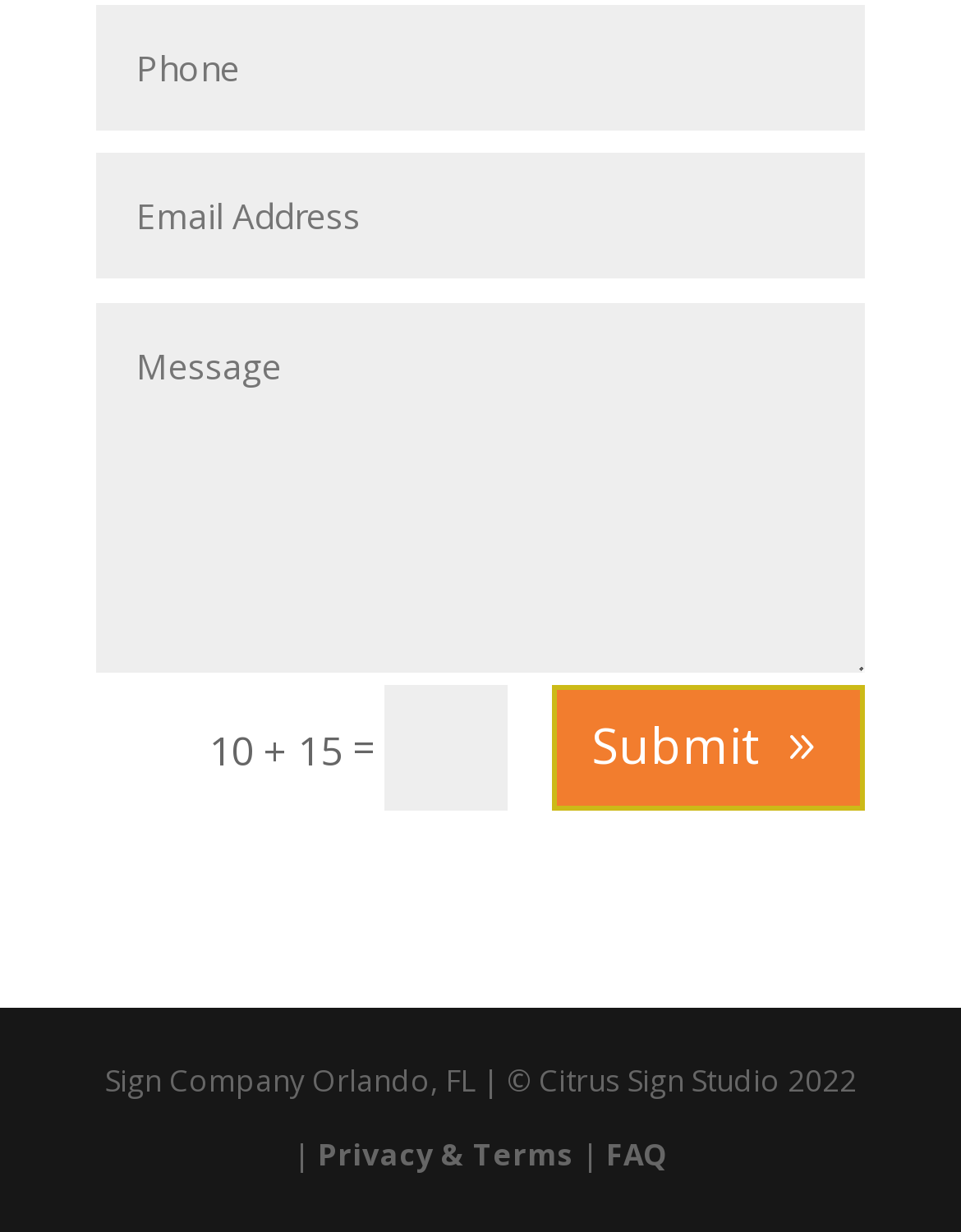Use a single word or phrase to answer the question:
What is the button text?

Submit 9